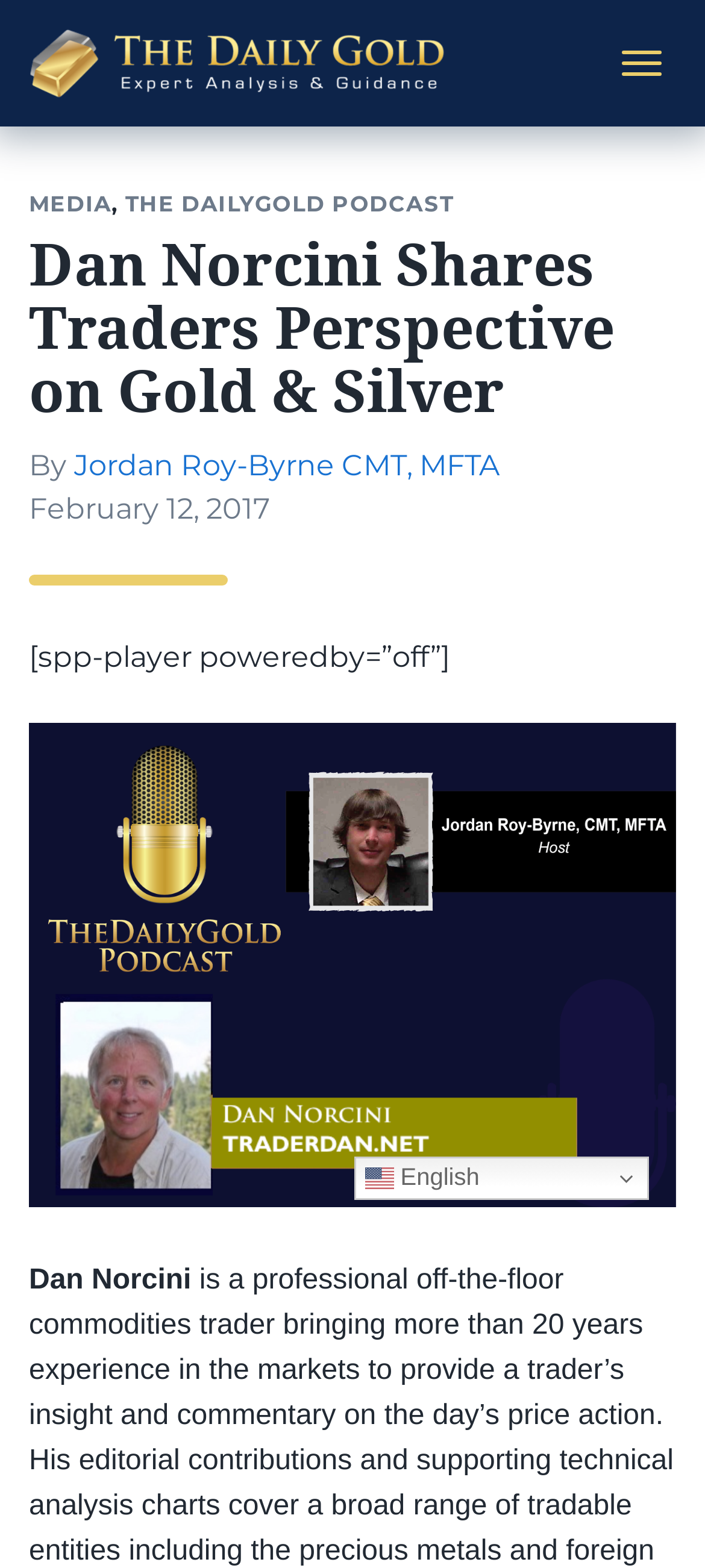Answer the following query with a single word or phrase:
What is the name of the podcast?

The Daily Gold Podcast